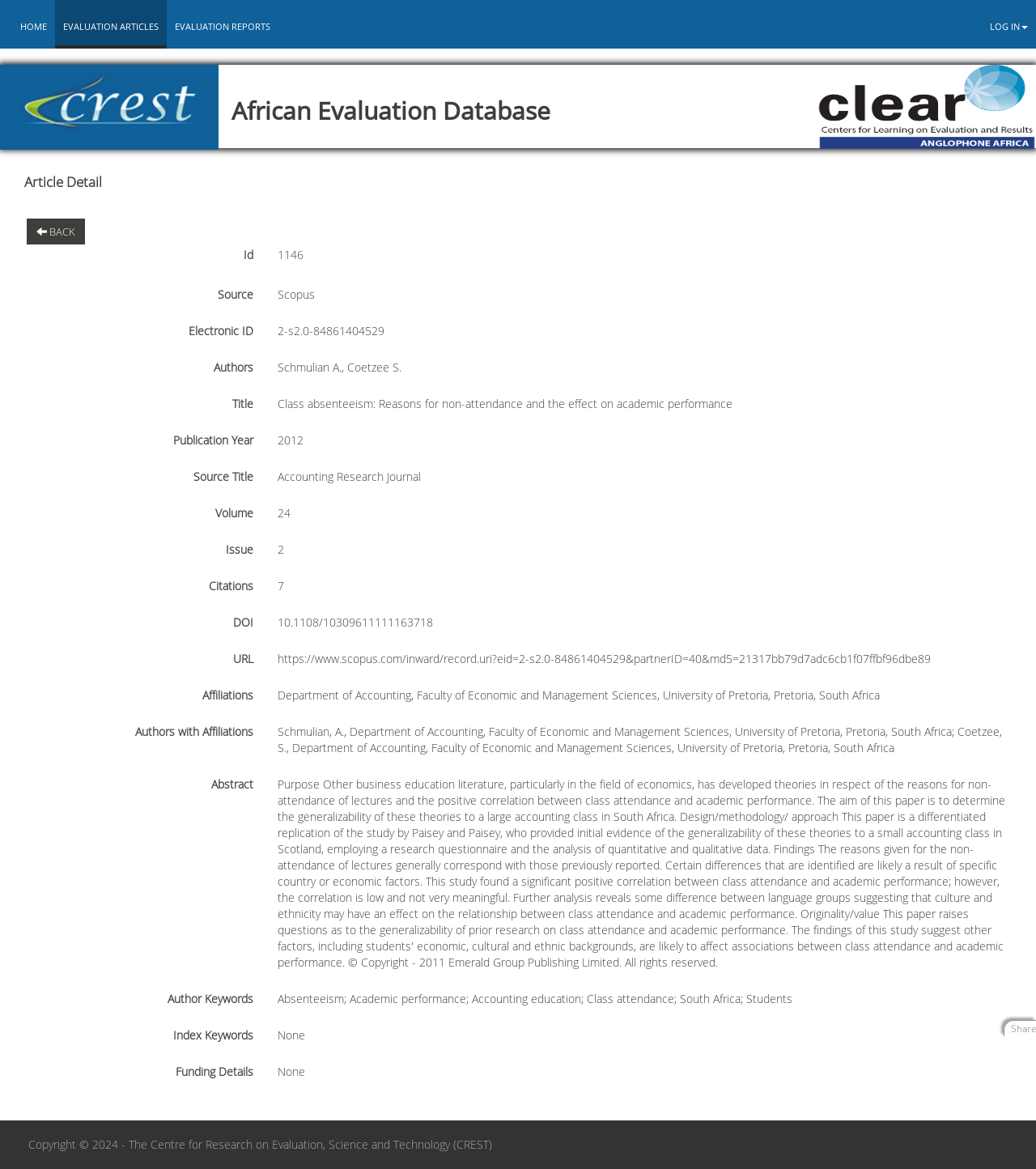Provide a comprehensive caption for the webpage.

The webpage is titled "African Evaluation Database" and has a navigation bar at the top with four links: "LOG IN", "HOME", "EVALUATION ARTICLES", and "EVALUATION REPORTS". Below the navigation bar, there is a main section with a header that contains two images and a heading that reads "African Evaluation Database".

The main content of the page is an article detail section, which displays information about a specific article. This section is divided into several parts, each with a label and corresponding text. The labels include "Id", "Source", "Electronic ID", "Authors", "Title", "Publication Year", "Source Title", "Volume", "Issue", "Citations", "DOI", "URL", "Affiliations", "Authors with Affiliations", "Abstract", "Author Keywords", "Index Keywords", and "Funding Details". The corresponding text provides the relevant information for each label.

At the bottom of the page, there is a copyright notice that reads "Copyright © 2024 - The Centre for Research on Evaluation, Science and Technology (CREST)".